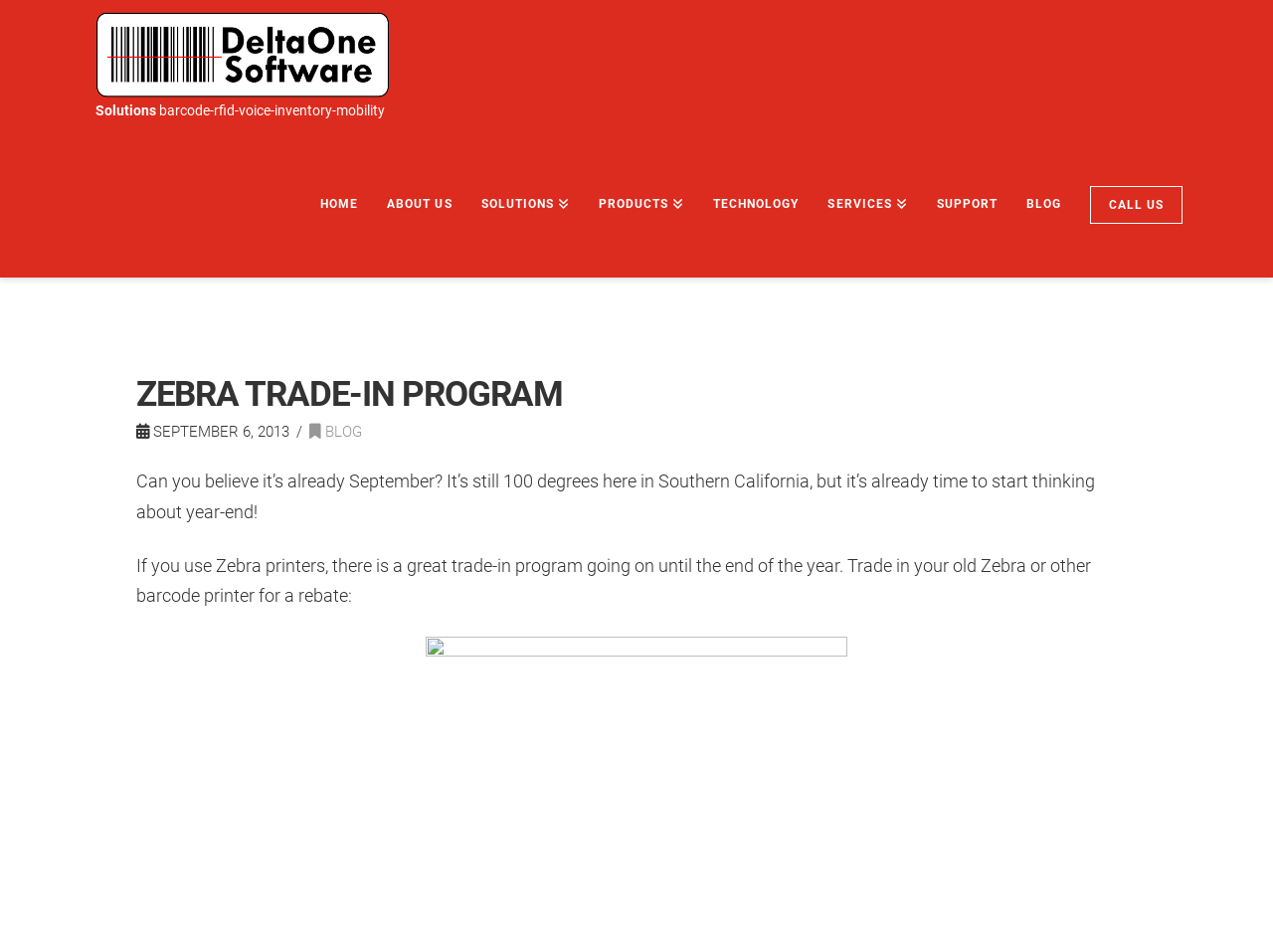Find the bounding box coordinates for the area that must be clicked to perform this action: "Learn more about wholesale shatter".

None